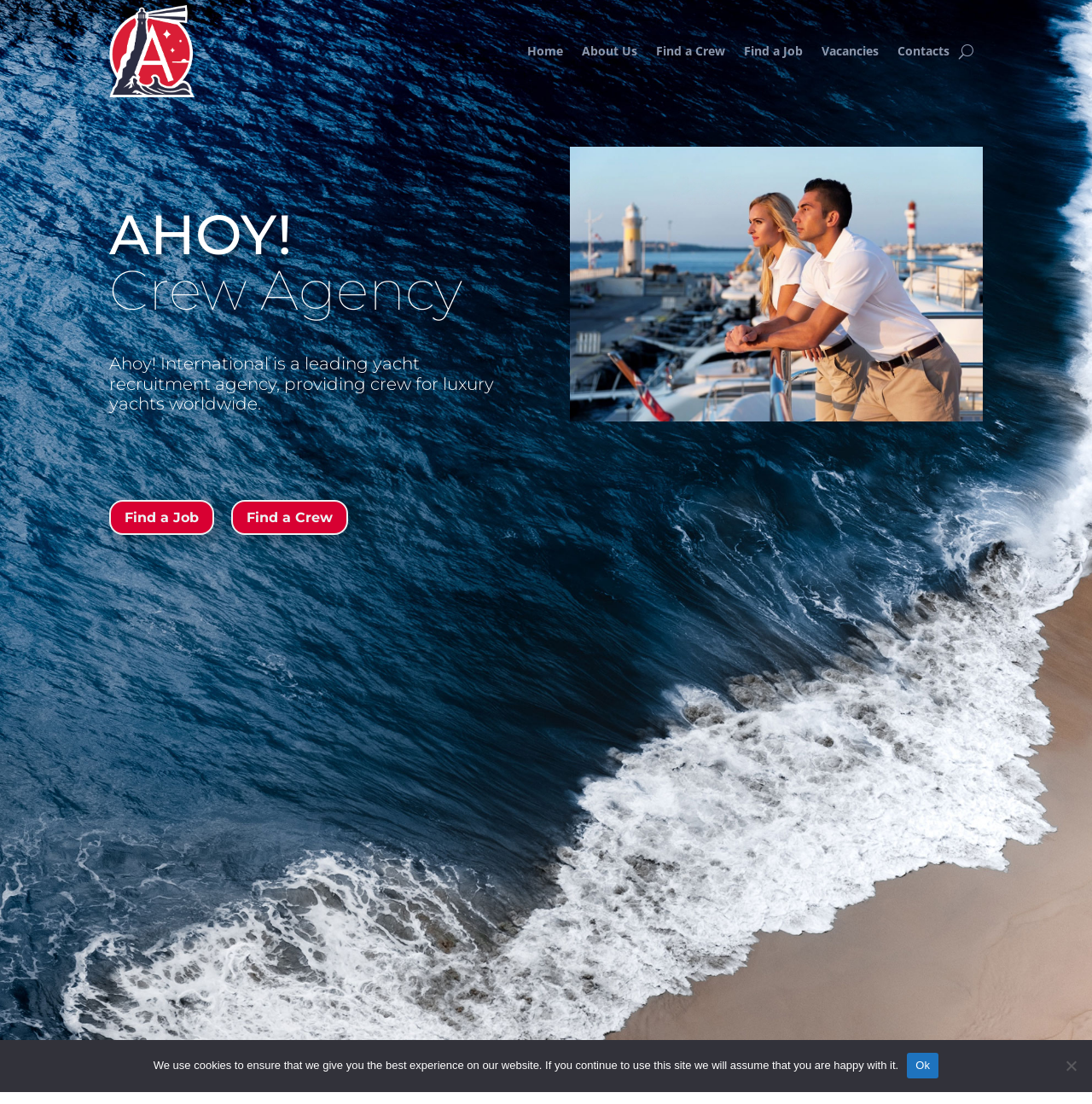What type of agency is Ahoy!
Can you give a detailed and elaborate answer to the question?

Based on the StaticText element, it is mentioned that 'Ahoy! International is a leading yacht recruitment agency, providing crew for luxury yachts worldwide.' This indicates that Ahoy! is a yacht recruitment agency.